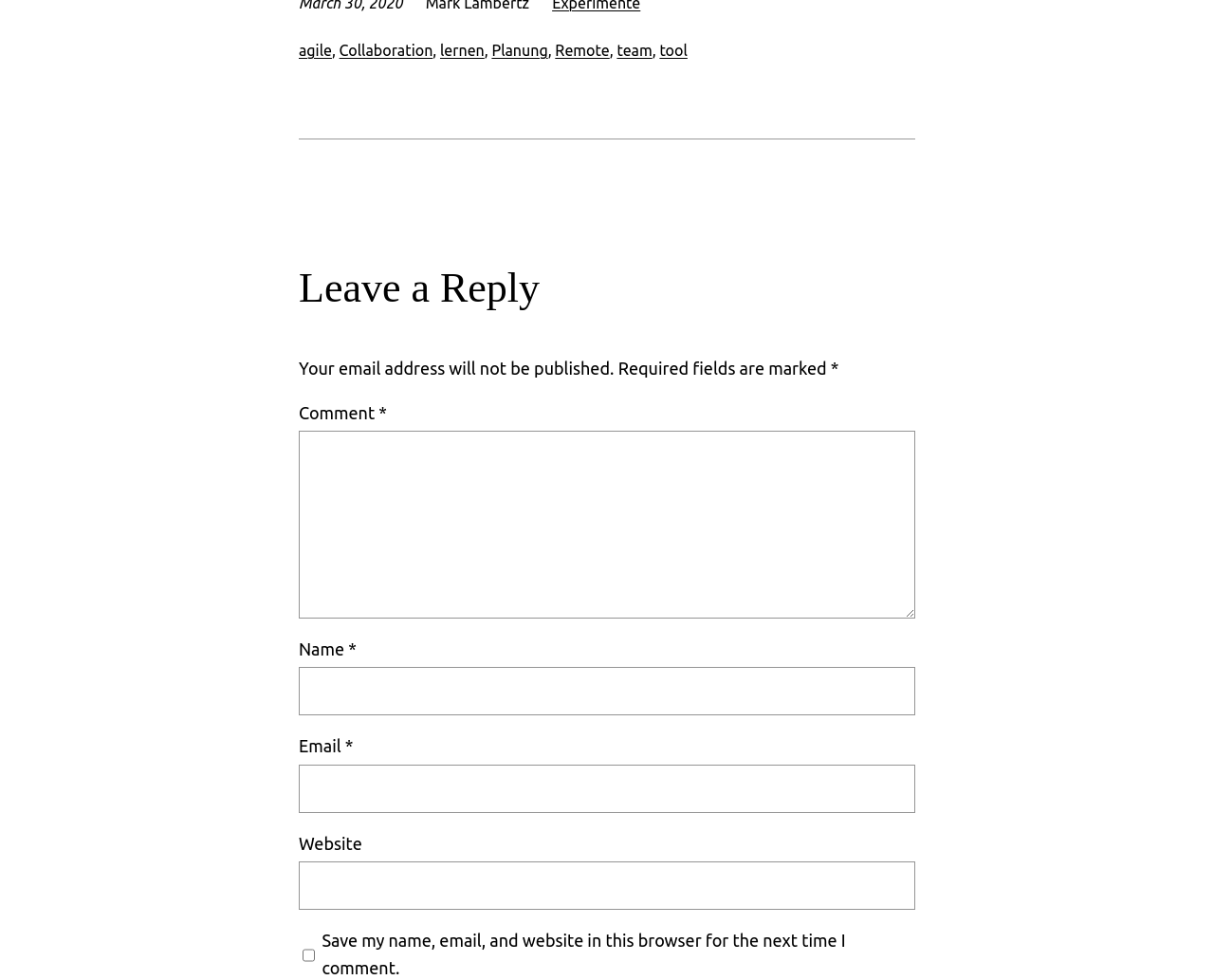Kindly determine the bounding box coordinates of the area that needs to be clicked to fulfill this instruction: "Click on the 'Collaboration' link".

[0.279, 0.042, 0.357, 0.06]